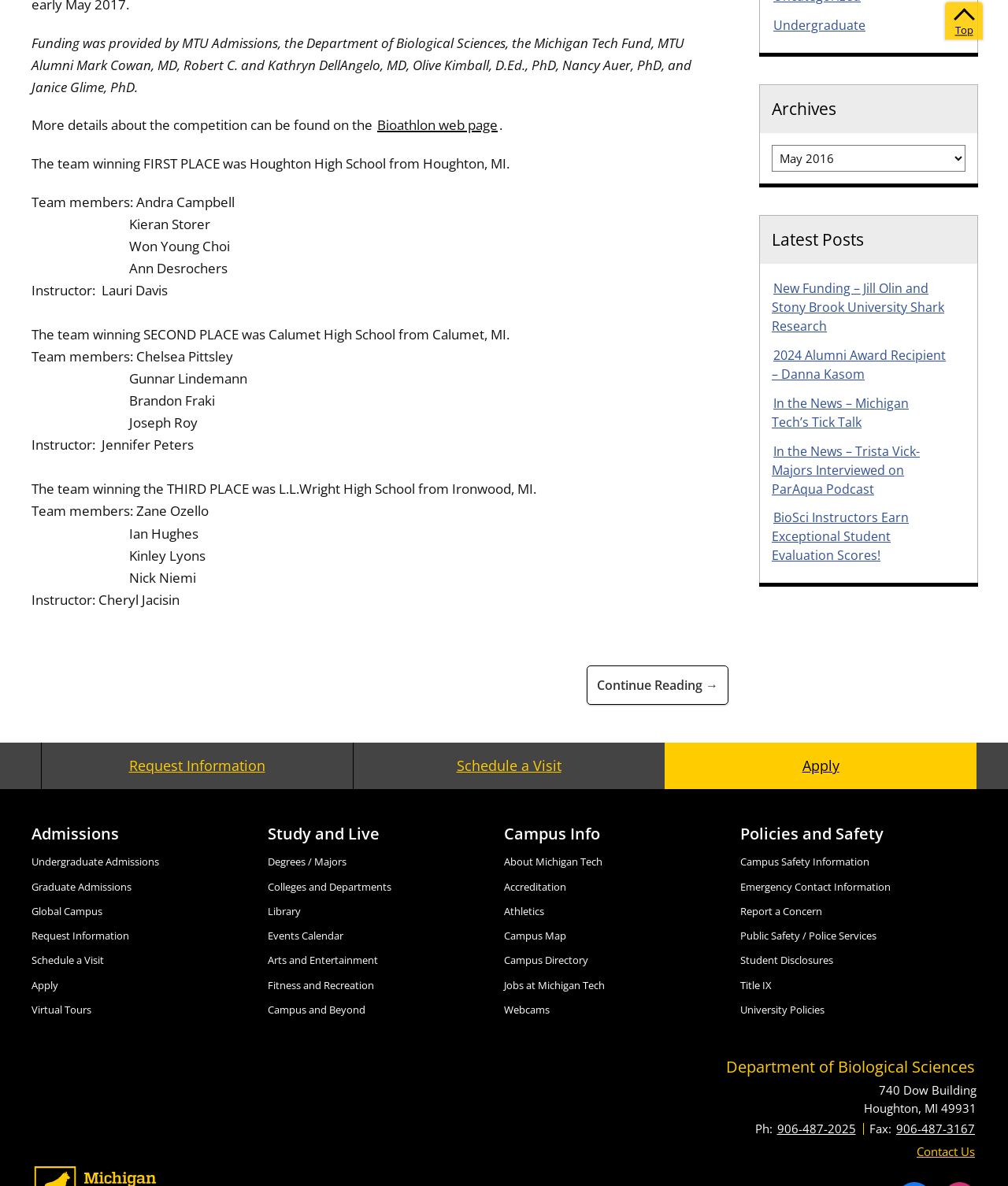How many links are listed under the 'Latest Posts' heading?
From the details in the image, provide a complete and detailed answer to the question.

The answer can be found by counting the number of links listed under the 'Latest Posts' heading. There are five links listed: 'New Funding – Jill Olin and Stony Brook University Shark Research', '2024 Alumni Award Recipient – Danna Kasom', 'In the News – Michigan Tech’s Tick Talk', 'In the News – Trista Vick-Majors Interviewed on ParAqua Podcast', and 'BioSci Instructors Earn Exceptional Student Evaluation Scores!'.